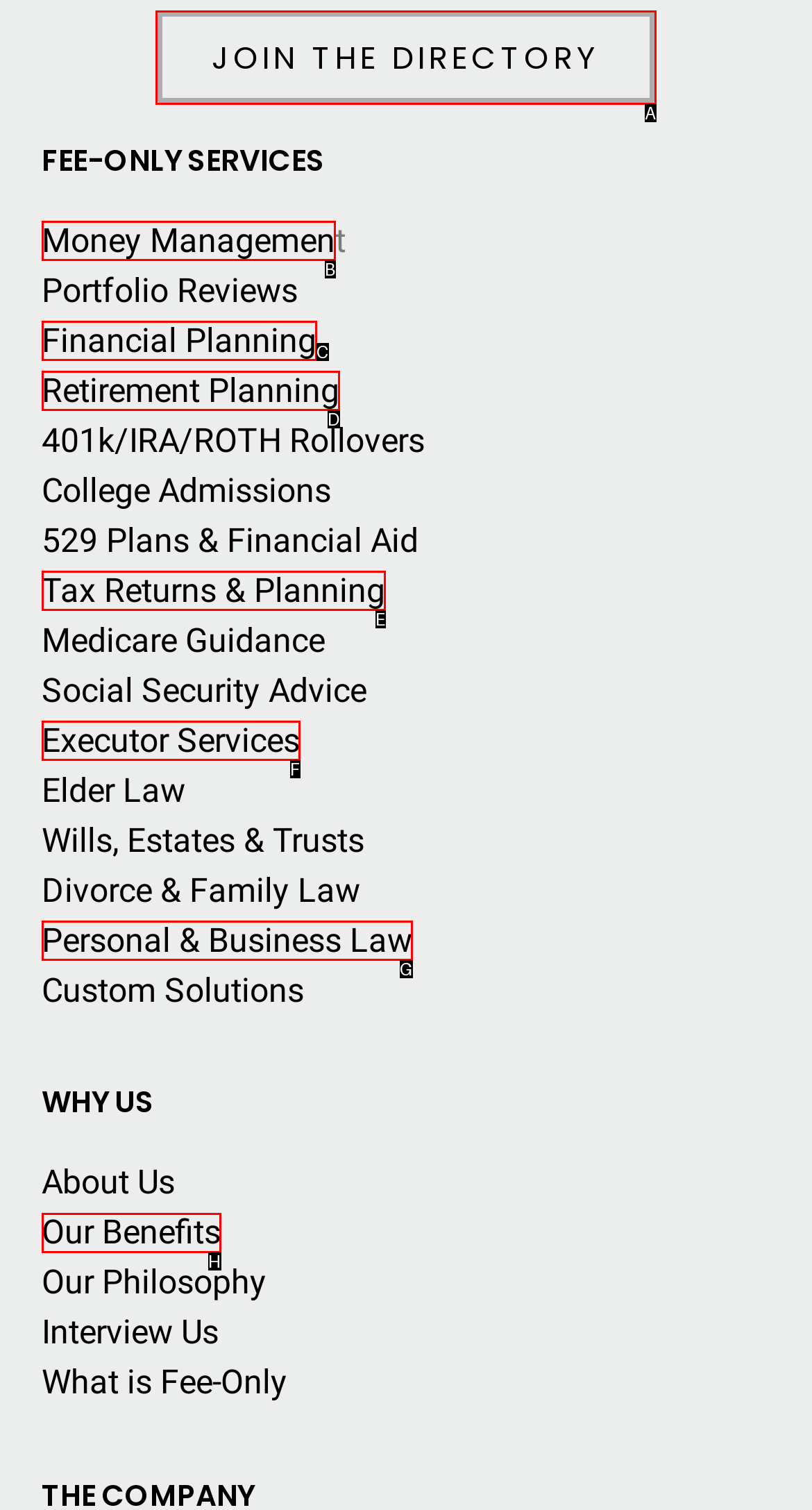Which UI element should be clicked to perform the following task: Click on JOIN THE DIRECTORY? Answer with the corresponding letter from the choices.

A